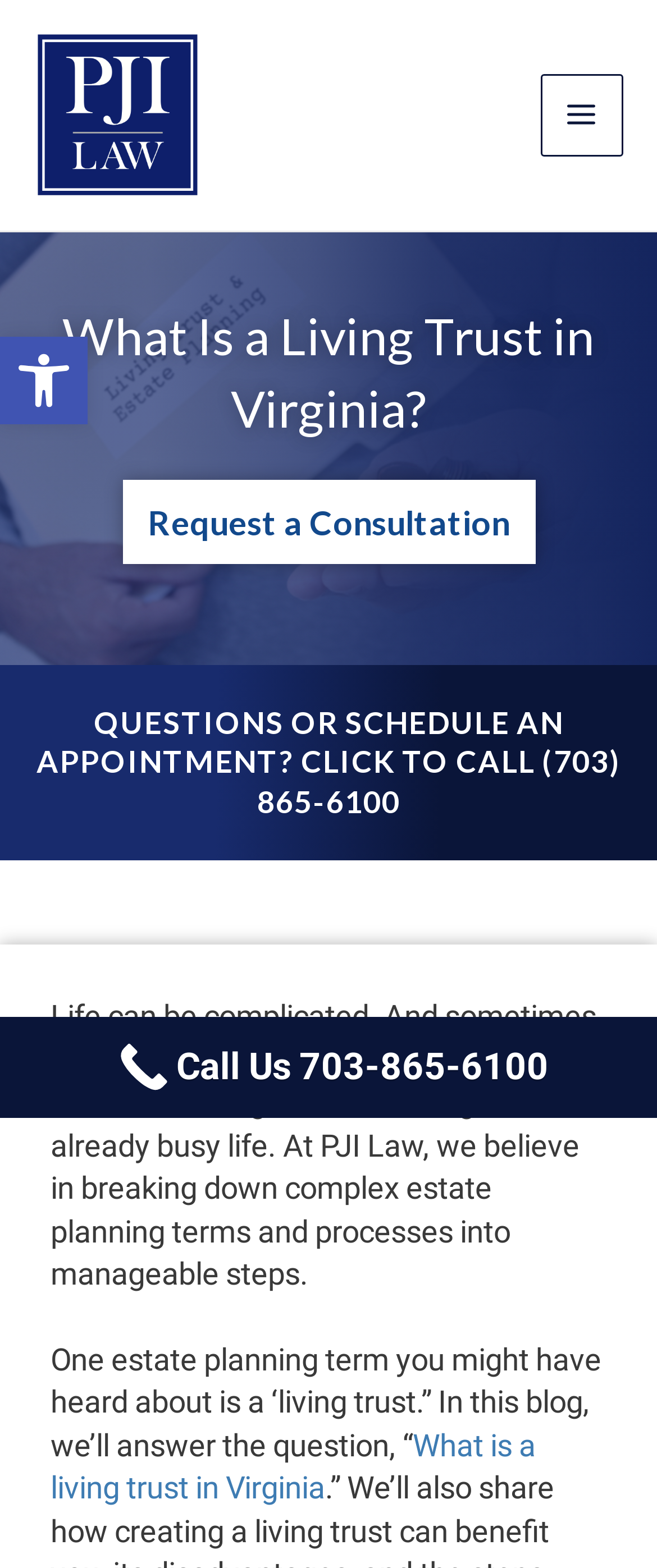Provide the bounding box for the UI element matching this description: "Open toolbar Accessibility Tools".

[0.0, 0.215, 0.133, 0.271]